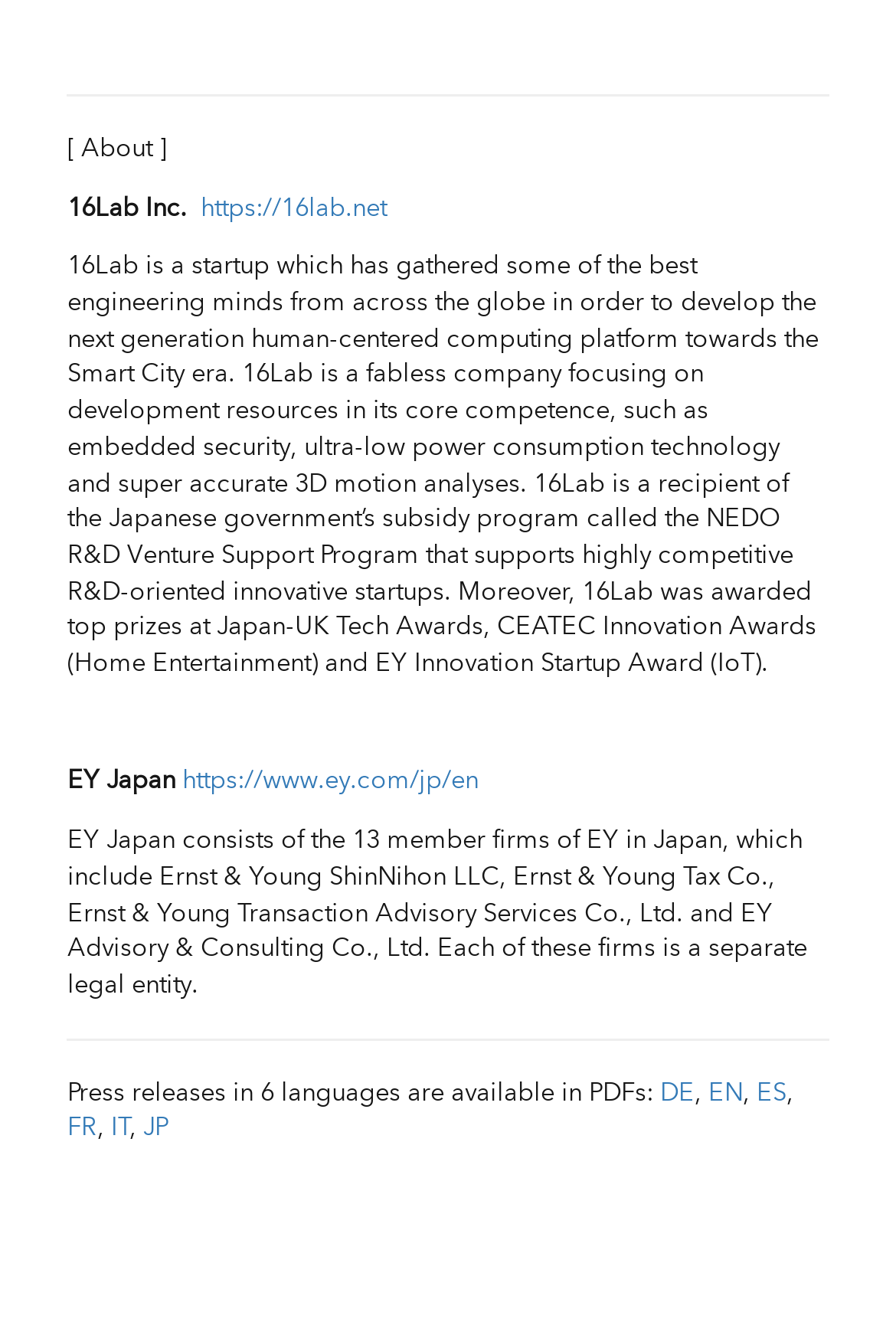Identify the bounding box coordinates of the clickable section necessary to follow the following instruction: "read about 16Lab's mission". The coordinates should be presented as four float numbers from 0 to 1, i.e., [left, top, right, bottom].

[0.075, 0.188, 0.913, 0.508]